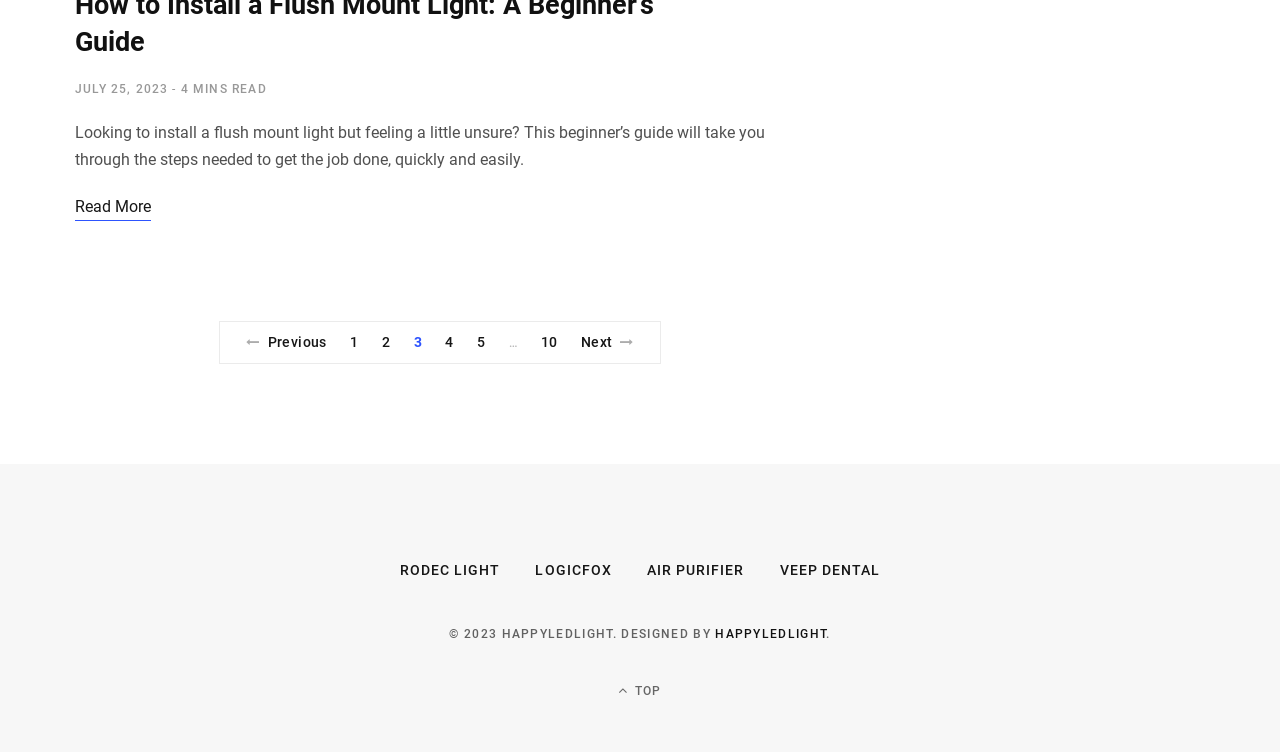What is the purpose of the guide mentioned on the page?
Please analyze the image and answer the question with as much detail as possible.

The purpose of the guide is mentioned in the introductory text of the article, inside a StaticText element with a bounding box of [0.059, 0.164, 0.598, 0.225]. It is written as 'Looking to install a flush mount light but feeling a little unsure?'.